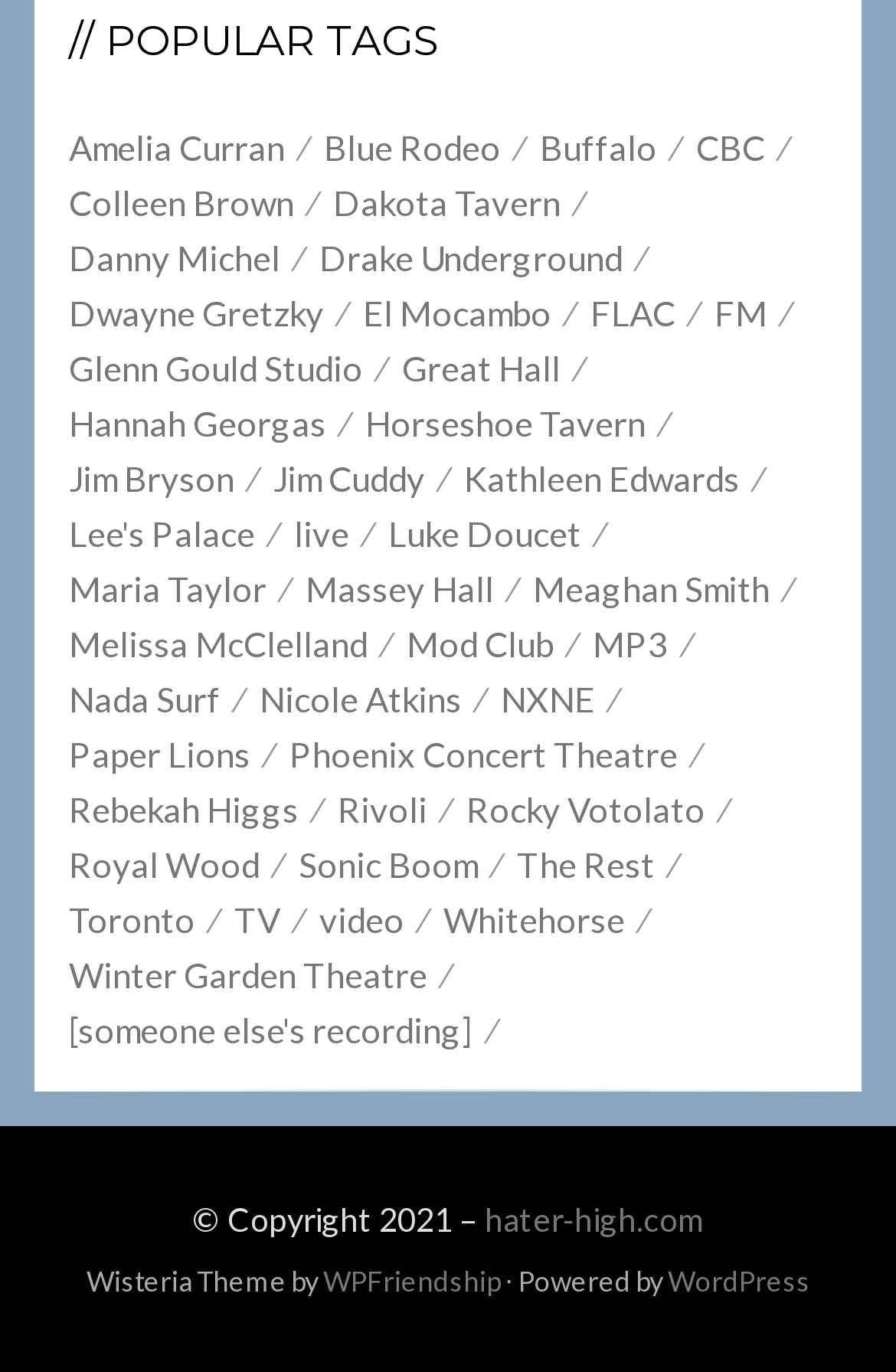Please provide a brief answer to the following inquiry using a single word or phrase:
What is the category of 'Amelia Curran'?

Tag